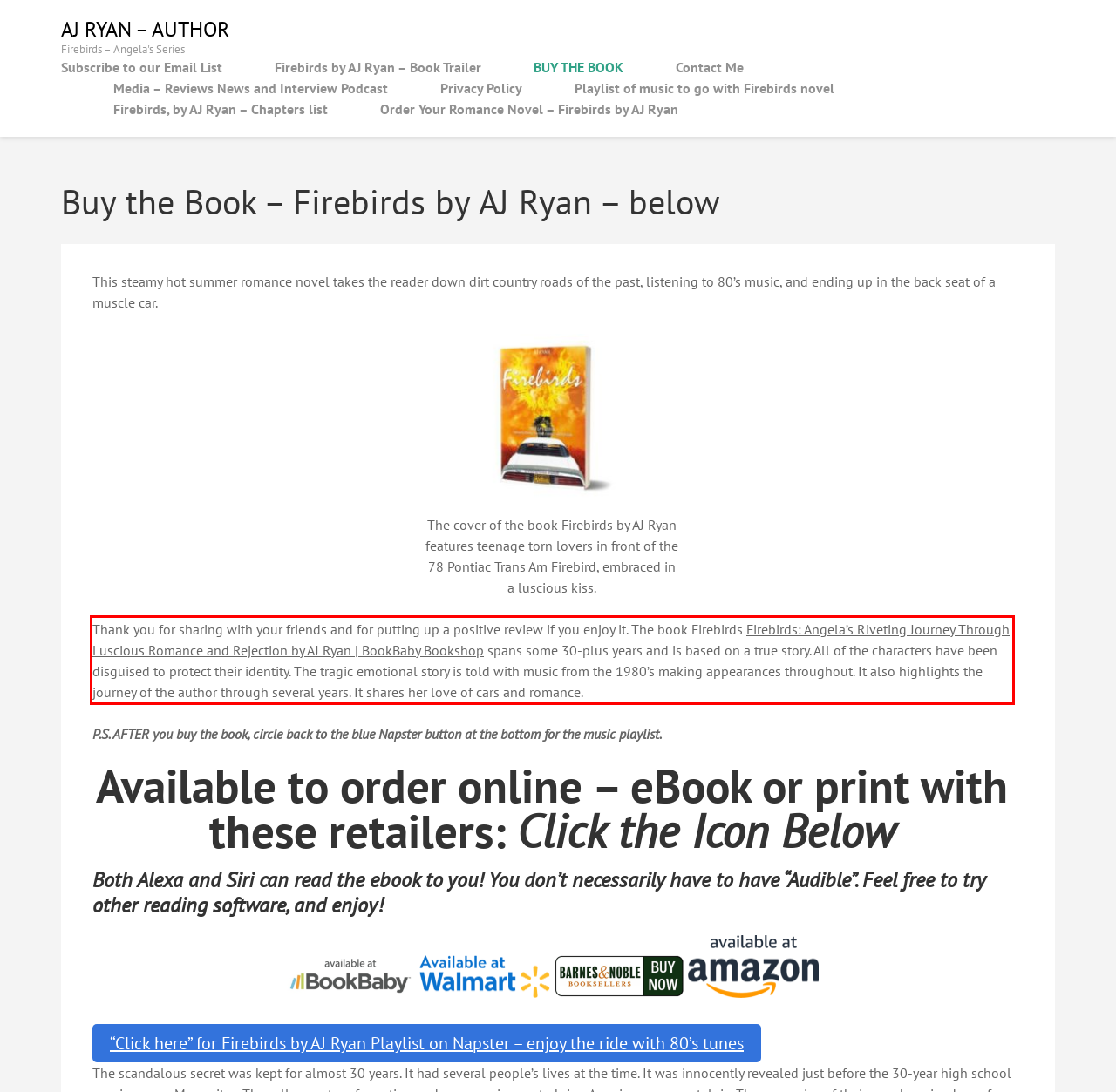Please perform OCR on the text content within the red bounding box that is highlighted in the provided webpage screenshot.

Thank you for sharing with your friends and for putting up a positive review if you enjoy it. The book Firebirds Firebirds: Angela’s Riveting Journey Through Luscious Romance and Rejection by AJ Ryan | BookBaby Bookshop spans some 30-plus years and is based on a true story. All of the characters have been disguised to protect their identity. The tragic emotional story is told with music from the 1980’s making appearances throughout. It also highlights the journey of the author through several years. It shares her love of cars and romance.